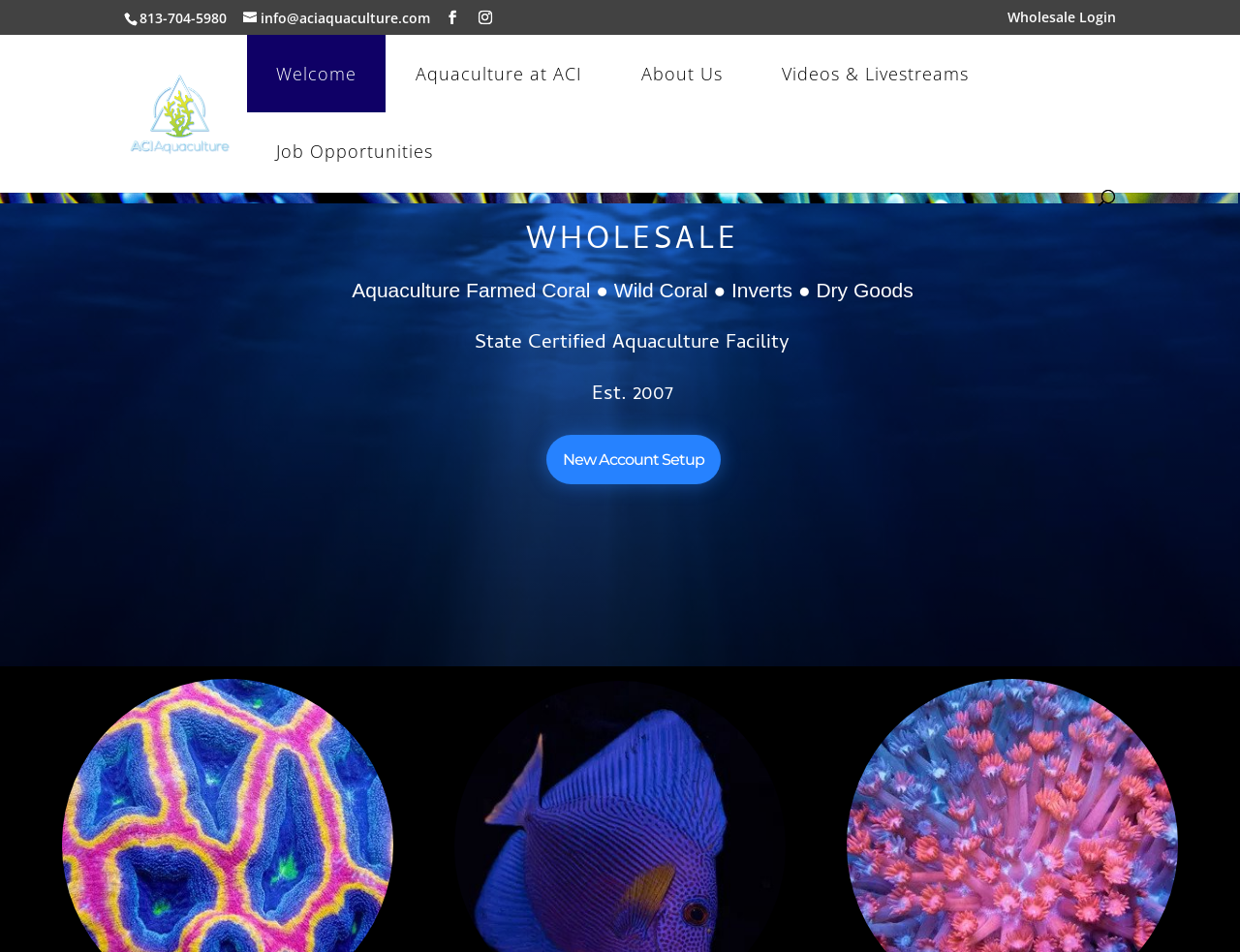What is the year ACI Aquaculture Wholesale was established?
Look at the image and answer the question with a single word or phrase.

2007